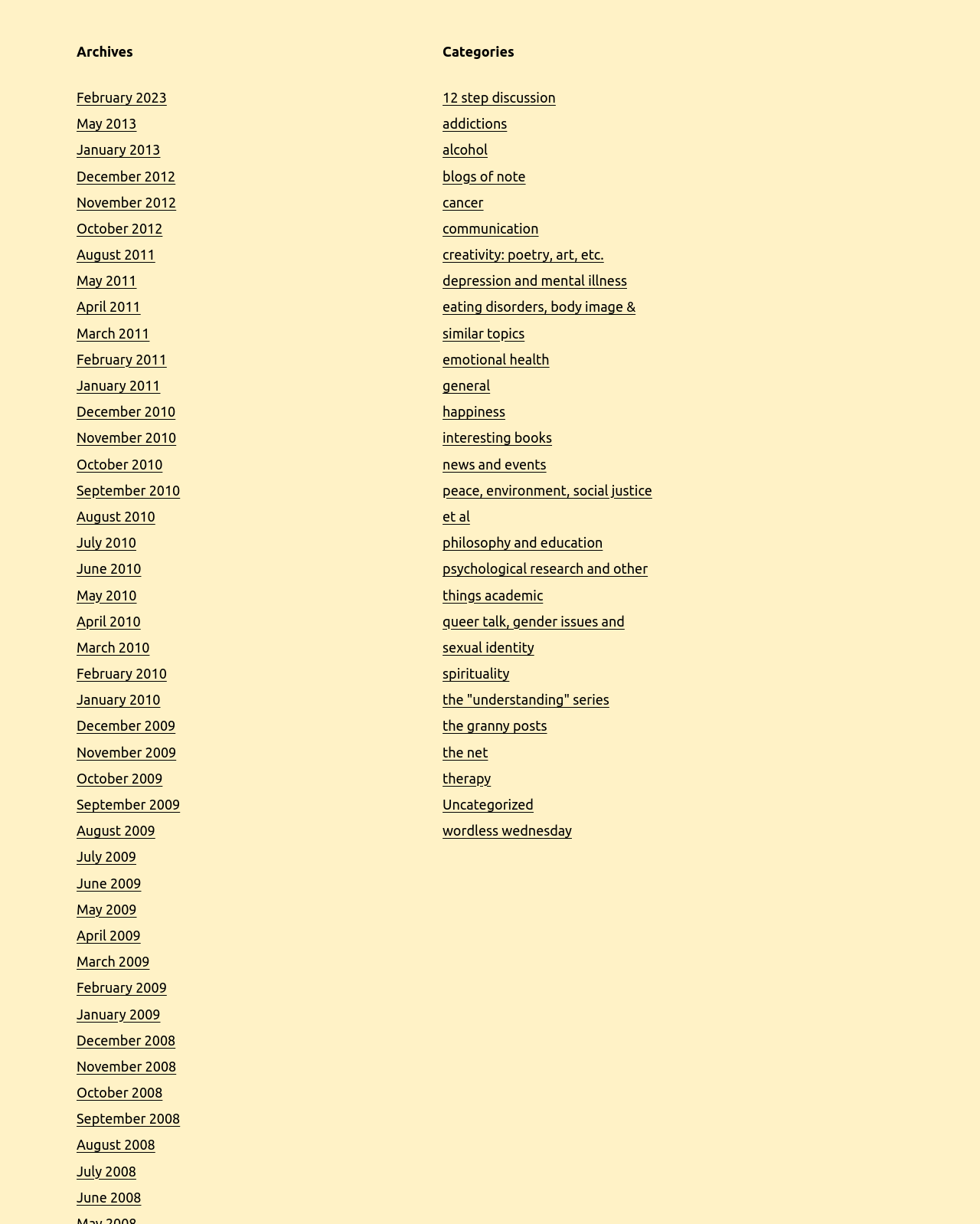Find the bounding box coordinates of the element I should click to carry out the following instruction: "Click on the 'February 2023' link".

[0.078, 0.073, 0.17, 0.086]